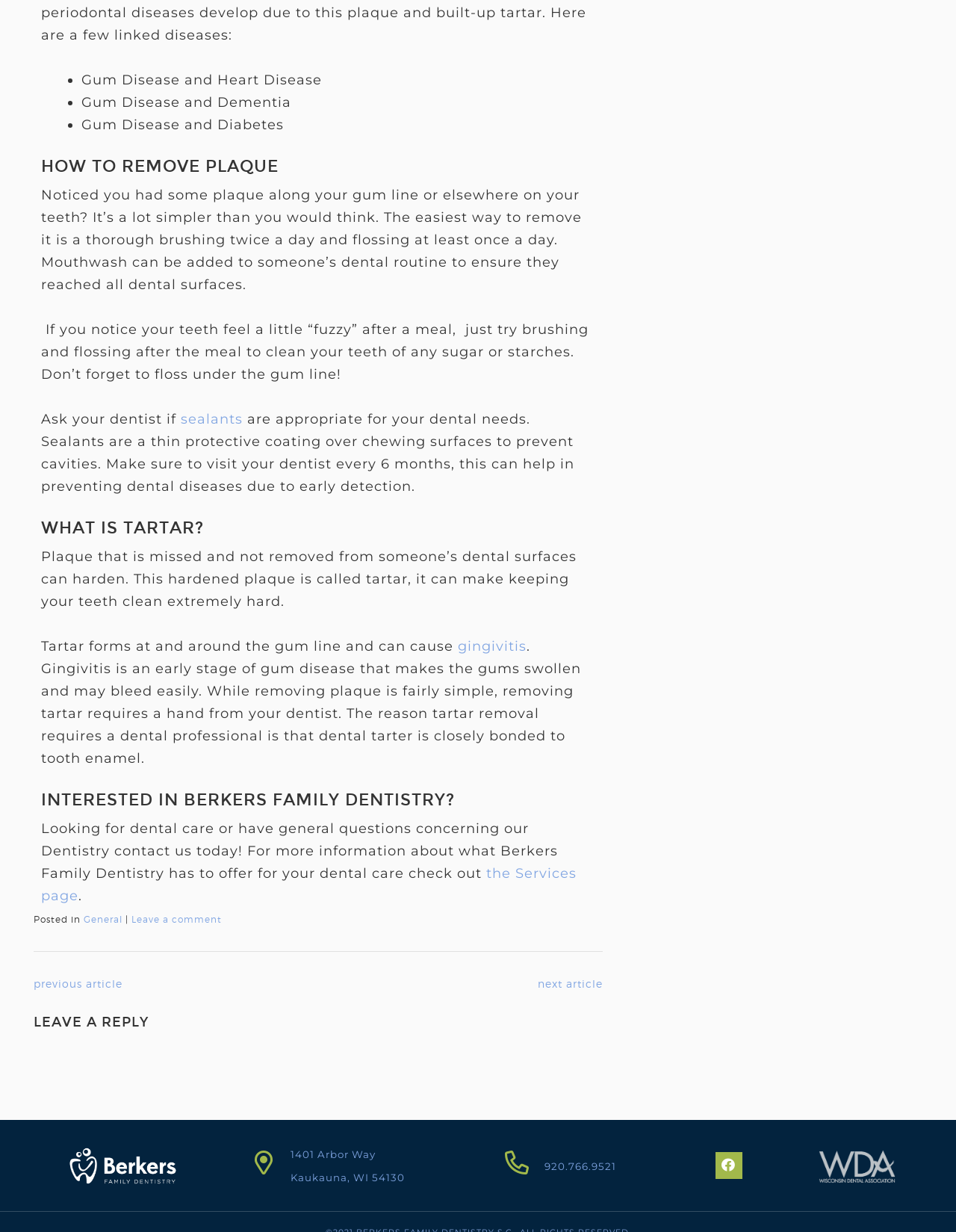Locate the bounding box coordinates of the element that needs to be clicked to carry out the instruction: "Click the 'the Services page' link". The coordinates should be given as four float numbers ranging from 0 to 1, i.e., [left, top, right, bottom].

[0.043, 0.702, 0.603, 0.735]